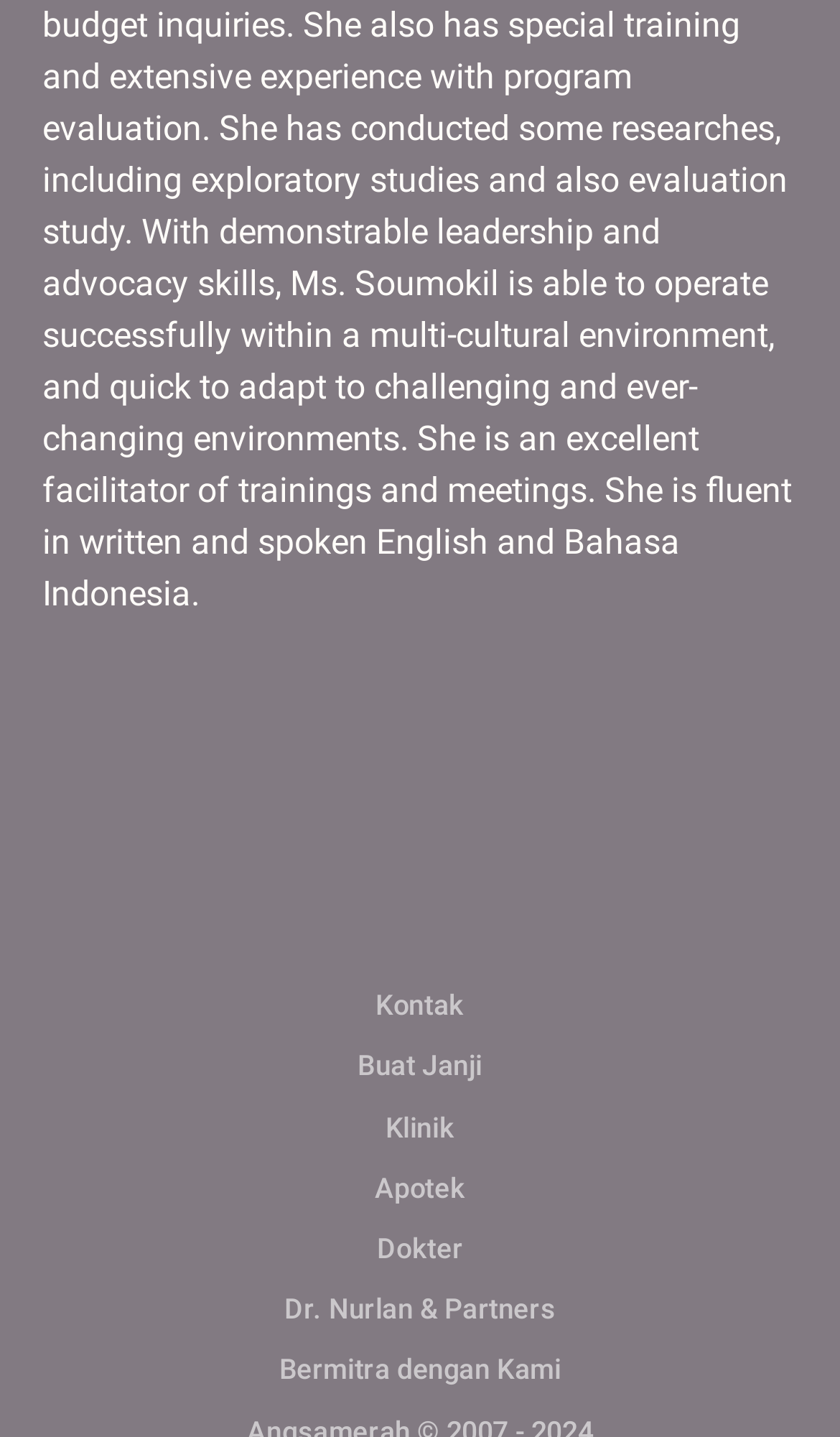How many links are under the 'Kontak' heading?
Using the image as a reference, answer with just one word or a short phrase.

1